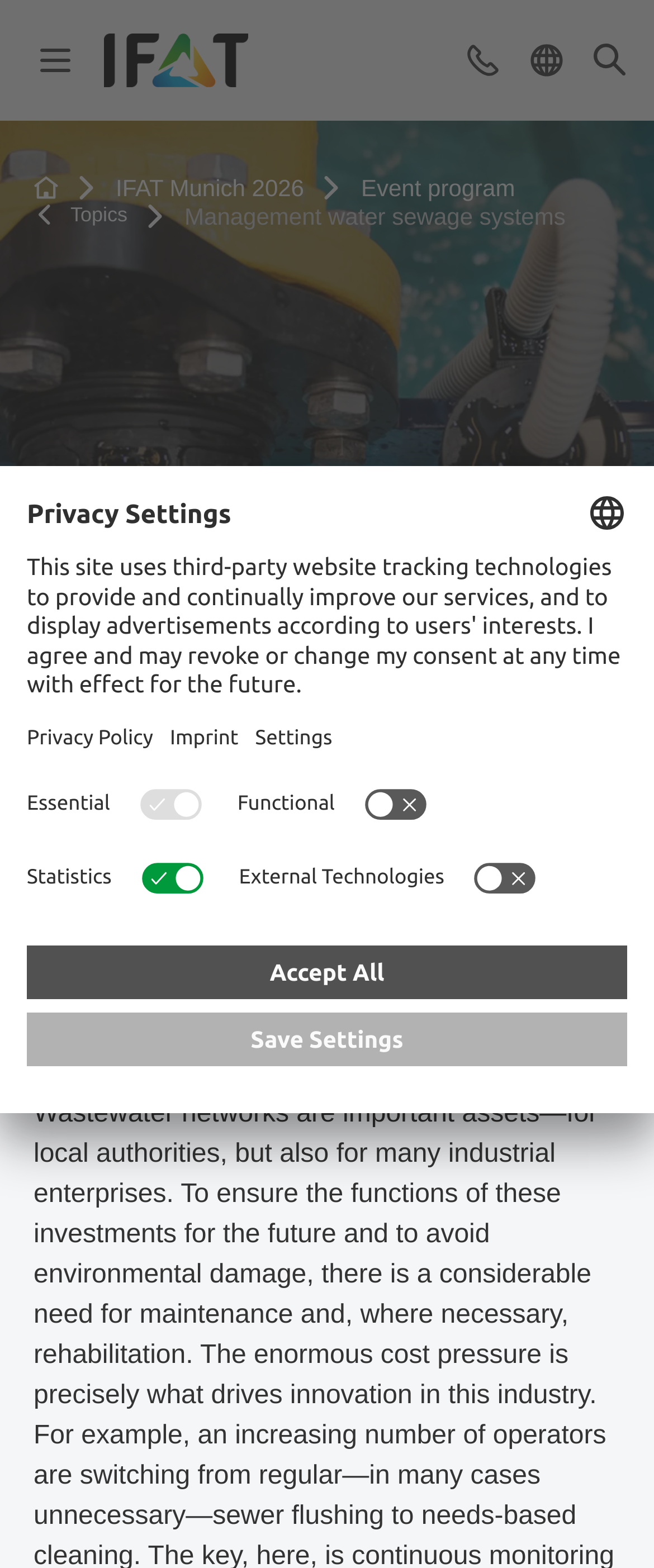Determine the bounding box for the HTML element described here: "Subscribe to newsletter". The coordinates should be given as [left, top, right, bottom] with each number being a float between 0 and 1.

[0.051, 0.527, 0.694, 0.578]